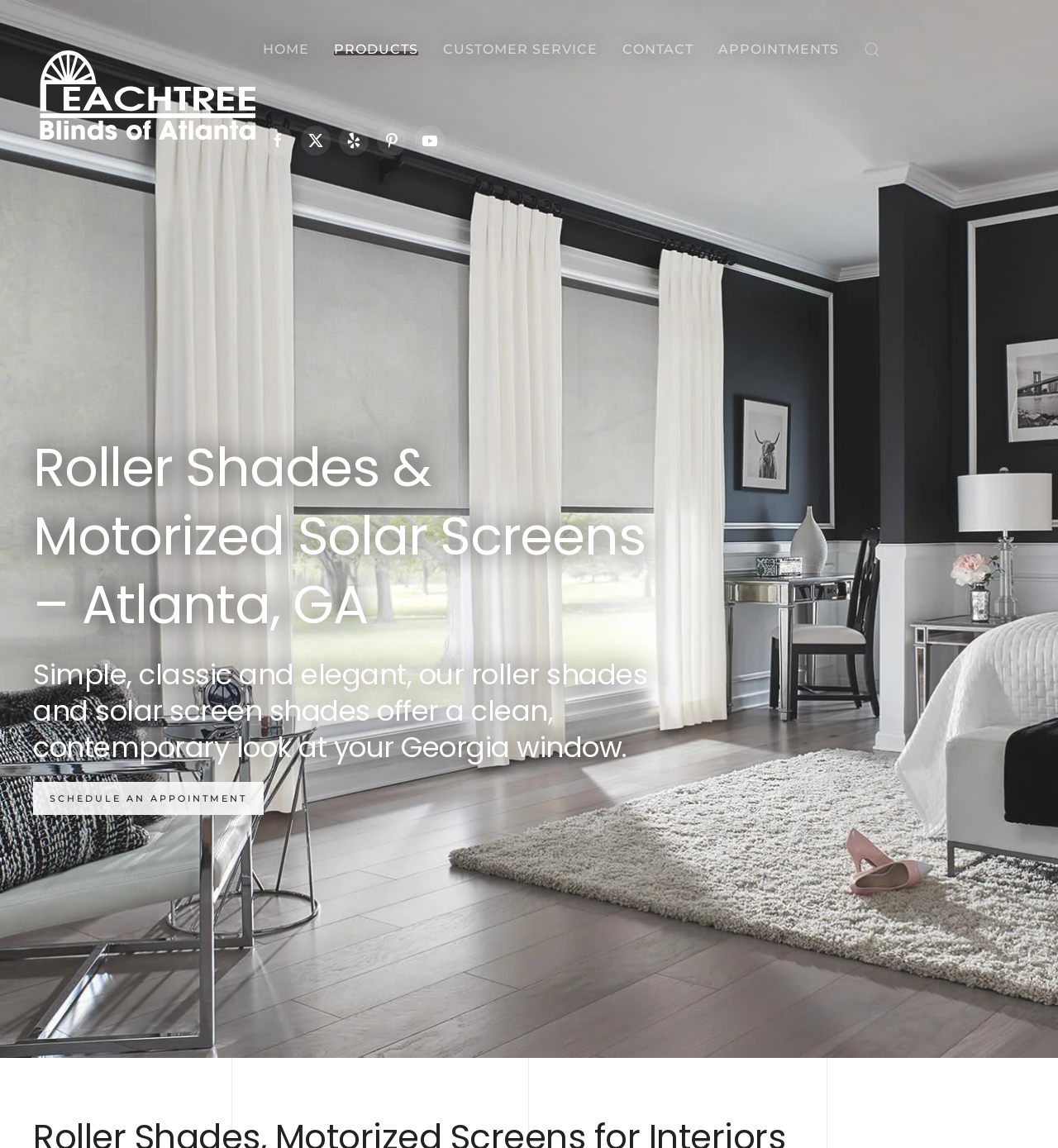Can you provide the bounding box coordinates for the element that should be clicked to implement the instruction: "open search"?

[0.816, 0.014, 0.832, 0.072]